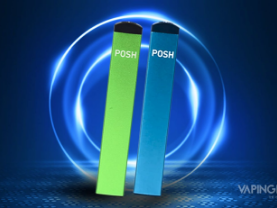What is the color of the backdrop?
Please give a detailed and elaborate answer to the question.

The backdrop is described as 'dynamic, swirling blue', which suggests a vibrant and energetic visual representation that complements the sleek design of the e-cigarettes.